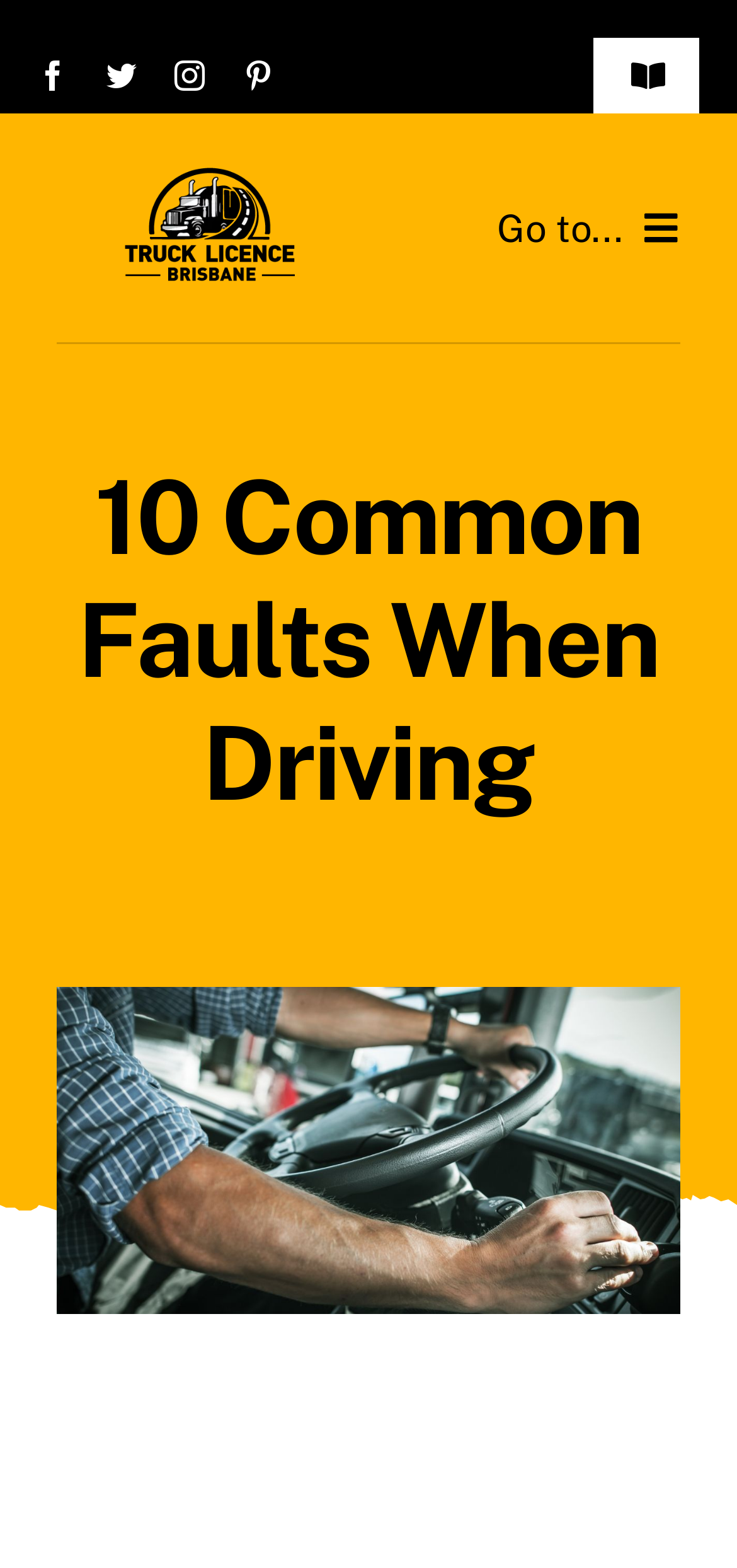How many navigation menus are there?
Based on the visual content, answer with a single word or a brief phrase.

2